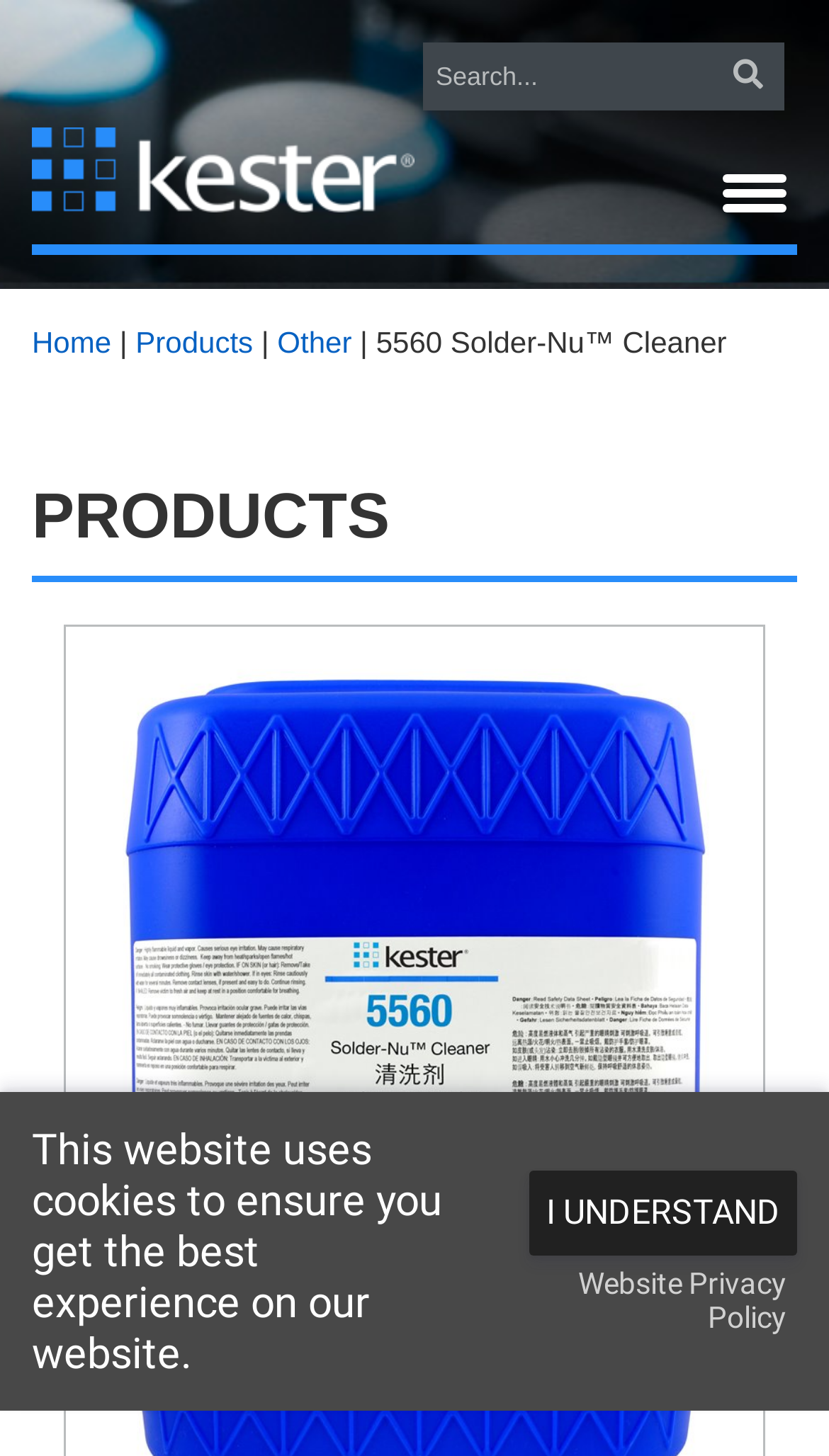What is the category of the product on this page?
Use the screenshot to answer the question with a single word or phrase.

Products